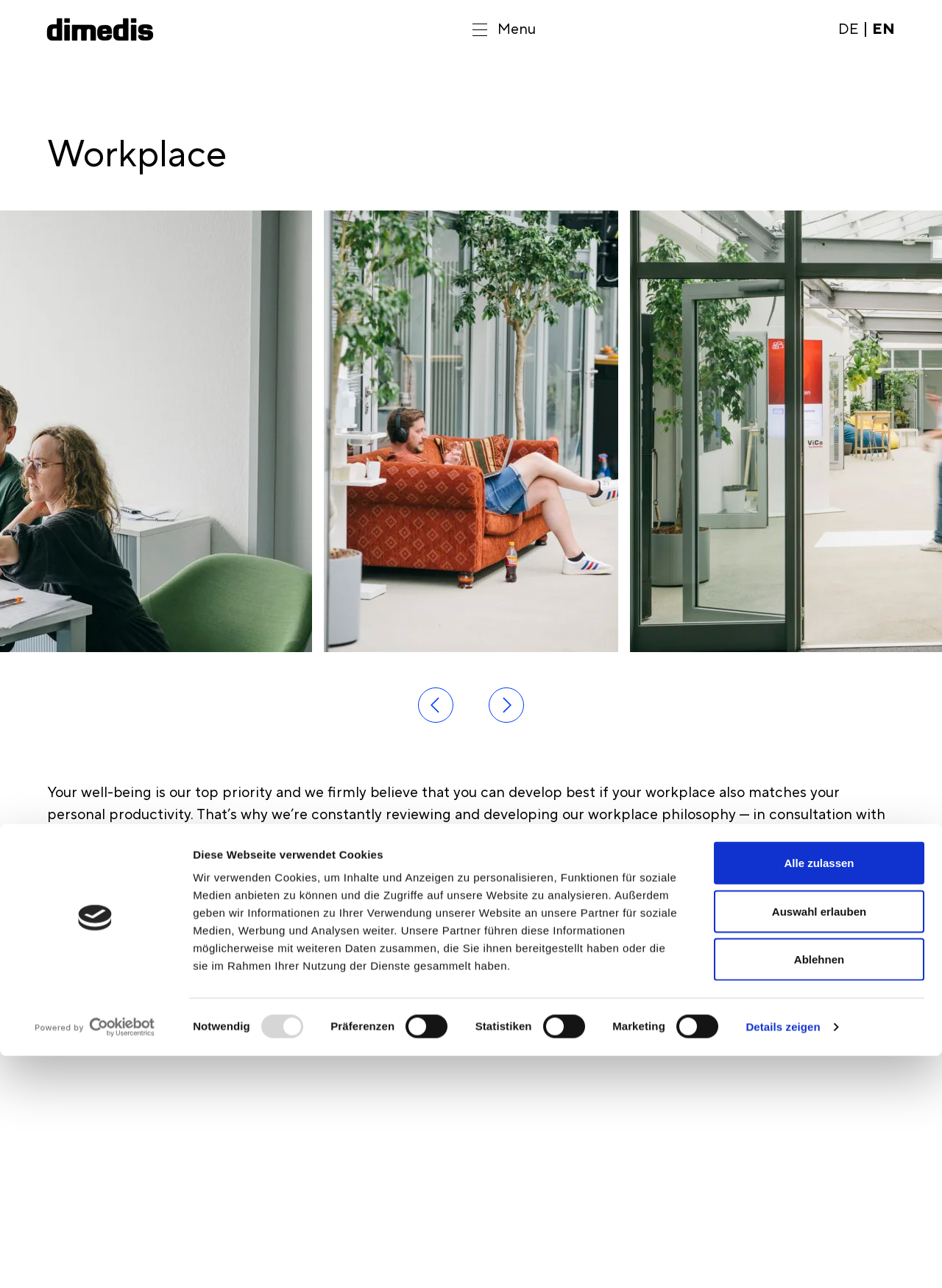What options are available for employees to customize their workspace?
Refer to the image and give a detailed response to the question.

Employees have multiple options to customize their workspace, including the choice of PC or Mac, headset or earpods, number of external monitors, type of workspace (group room or office for two), and even the option to book a place in the office via an online system. This is evident from the text 'You decide every day anew and book yourself a place in the office via the online system to suit your project, according to your needs and spatial preferences'.